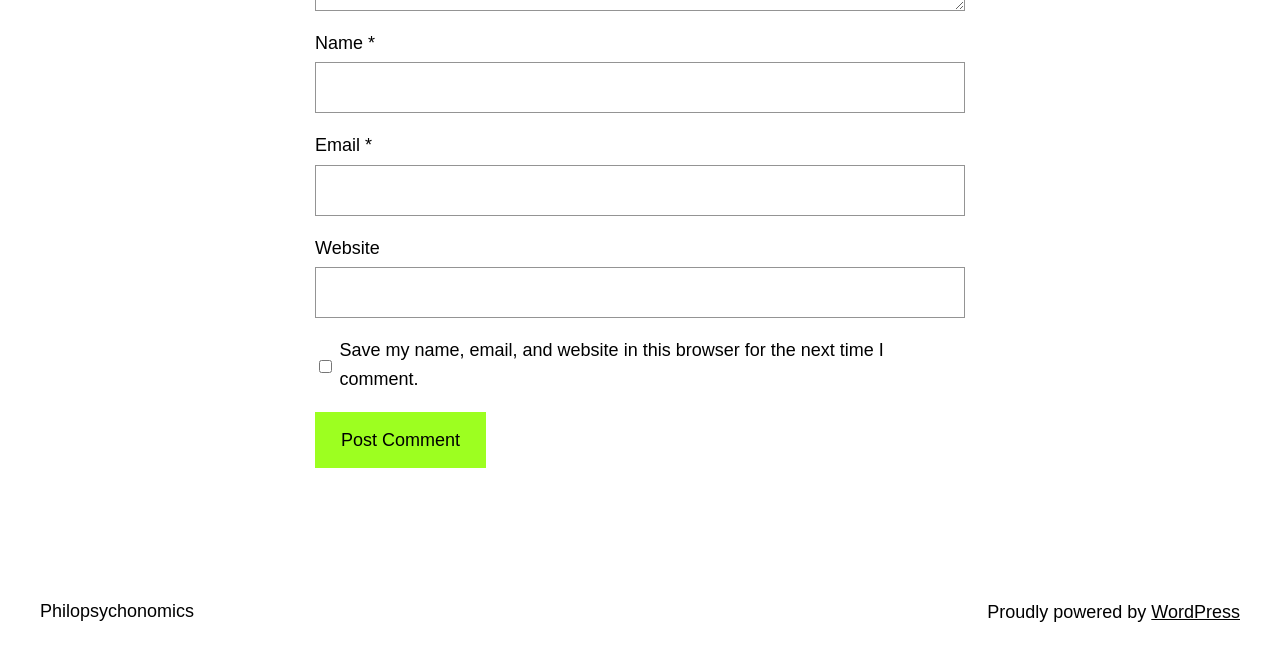What is the purpose of the textbox with label 'Email'?
Provide an in-depth and detailed answer to the question.

The textbox with label 'Email' is required and has a bounding box coordinate of [0.246, 0.246, 0.754, 0.322], indicating it is a input field for the user to enter their email address.